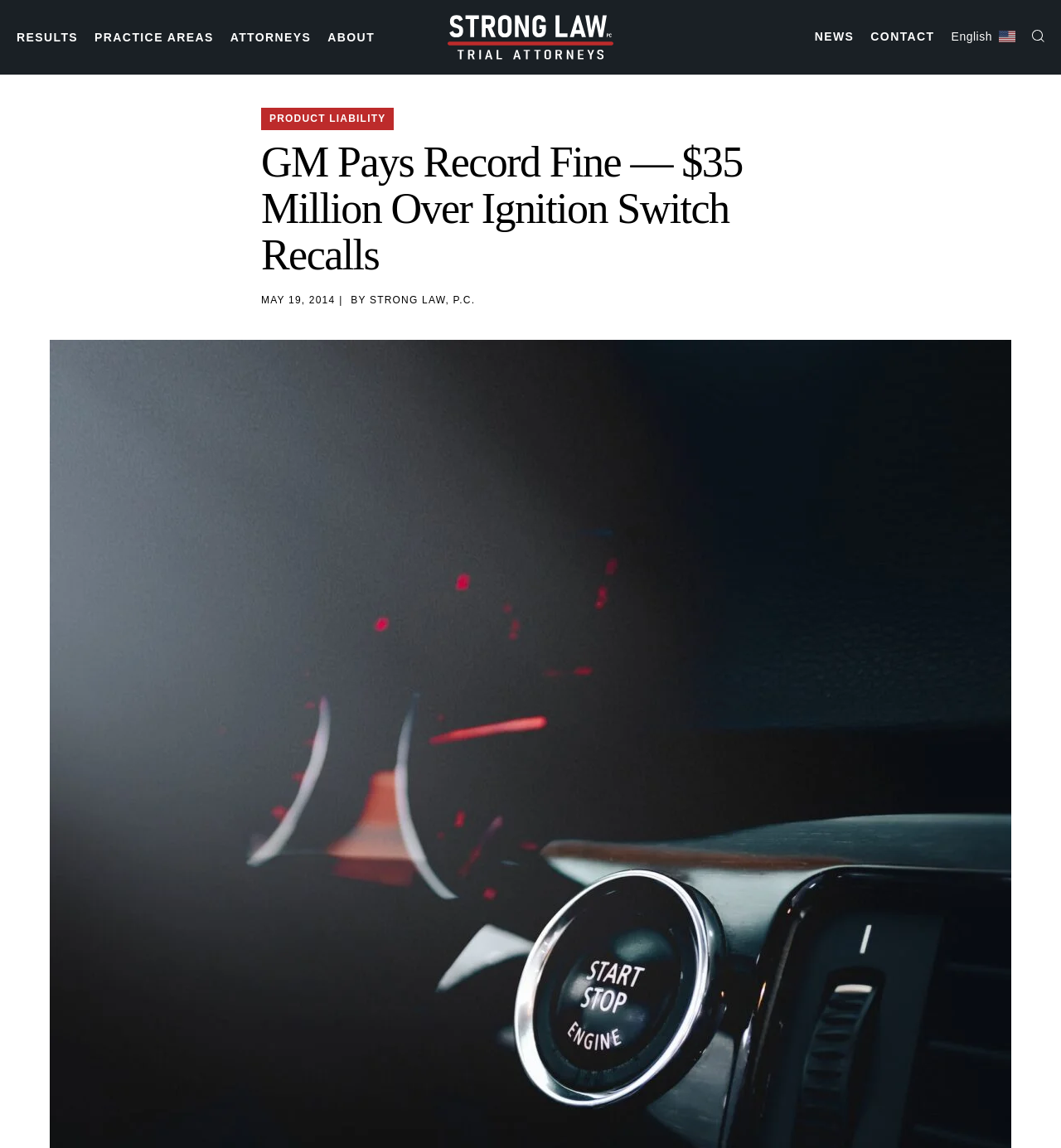Please specify the bounding box coordinates for the clickable region that will help you carry out the instruction: "Click on the RESULTS link".

[0.016, 0.027, 0.074, 0.038]